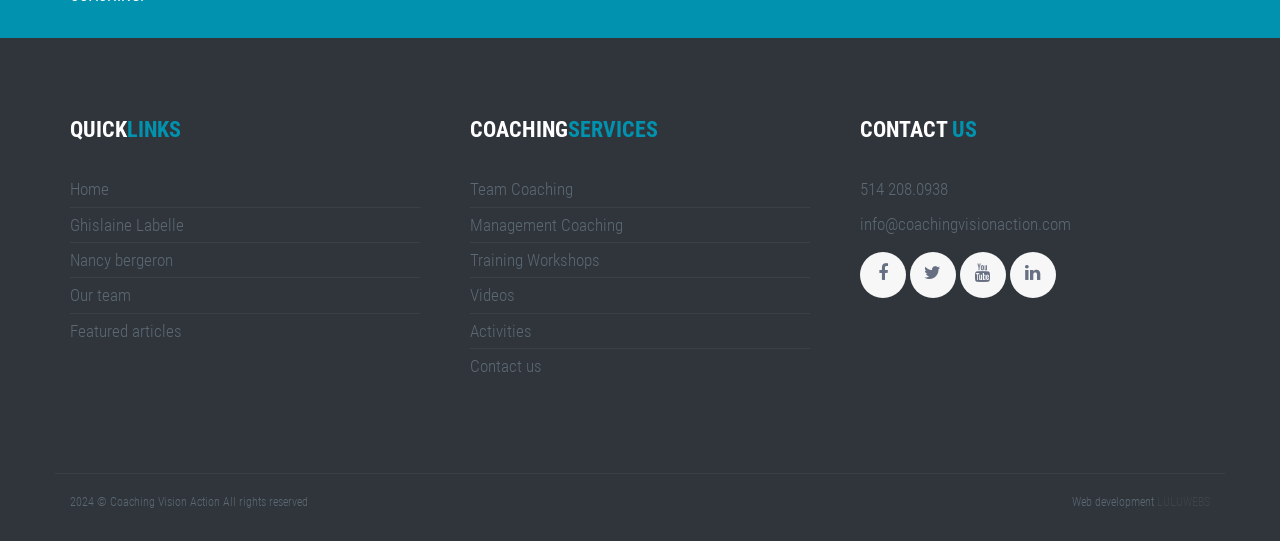Locate the bounding box coordinates for the element described below: "Home". The coordinates must be four float values between 0 and 1, formatted as [left, top, right, bottom].

[0.055, 0.332, 0.085, 0.369]